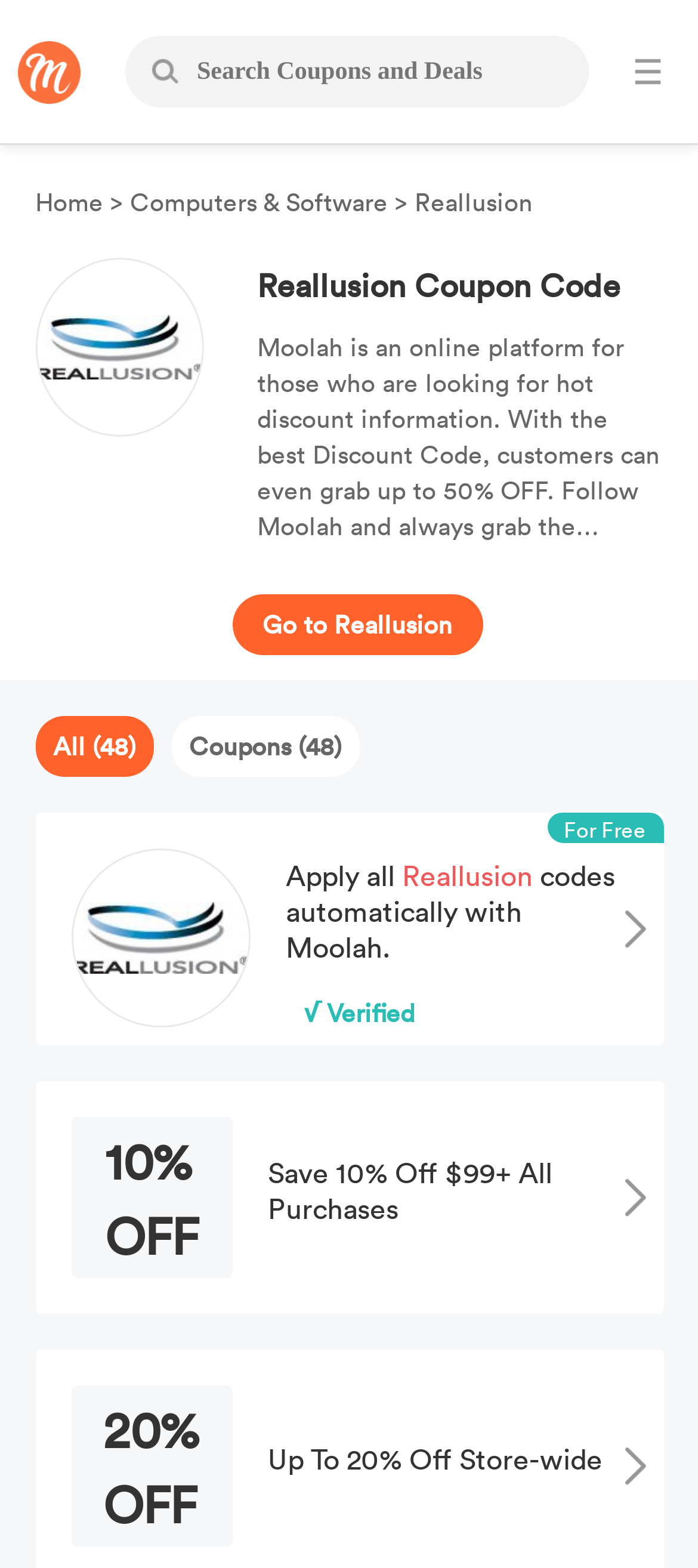Specify the bounding box coordinates (top-left x, top-left y, bottom-right x, bottom-right y) of the UI element in the screenshot that matches this description: Home

[0.05, 0.118, 0.158, 0.139]